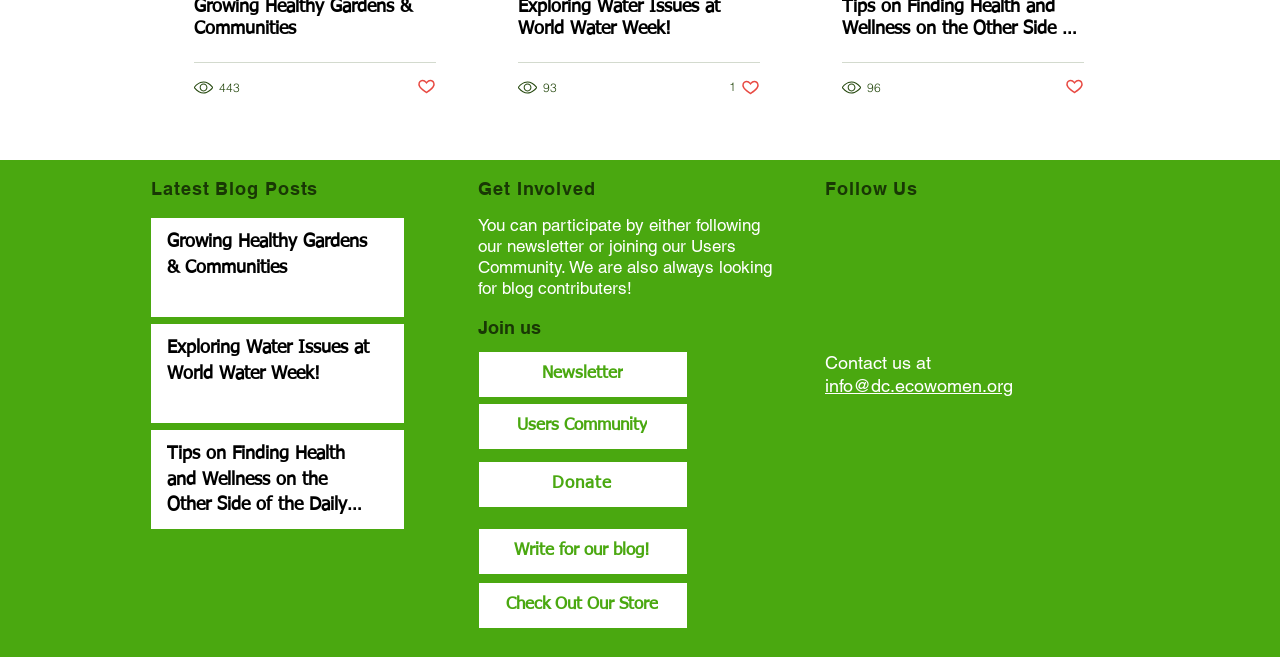What are the ways to participate mentioned on the page?
Please give a detailed and thorough answer to the question, covering all relevant points.

I read the StaticText element which says 'You can participate by either following our newsletter or joining our Users Community. We are also always looking for blog contributors!'. This suggests that there are 3 ways to participate: following the newsletter, joining the Users Community, and becoming a blog contributor.